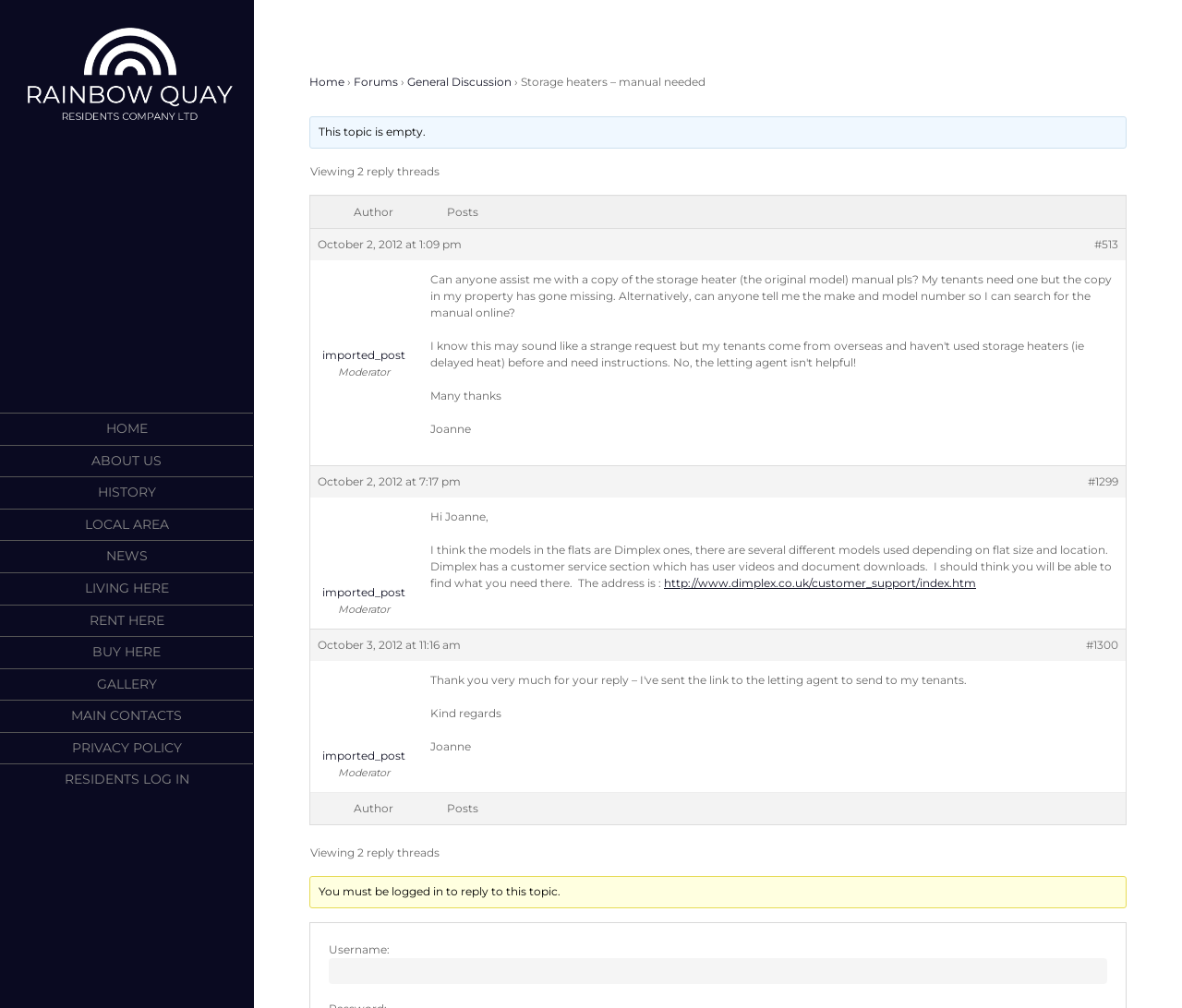Pinpoint the bounding box coordinates of the clickable area necessary to execute the following instruction: "Click on the '#513' link". The coordinates should be given as four float numbers between 0 and 1, namely [left, top, right, bottom].

[0.926, 0.234, 0.946, 0.251]